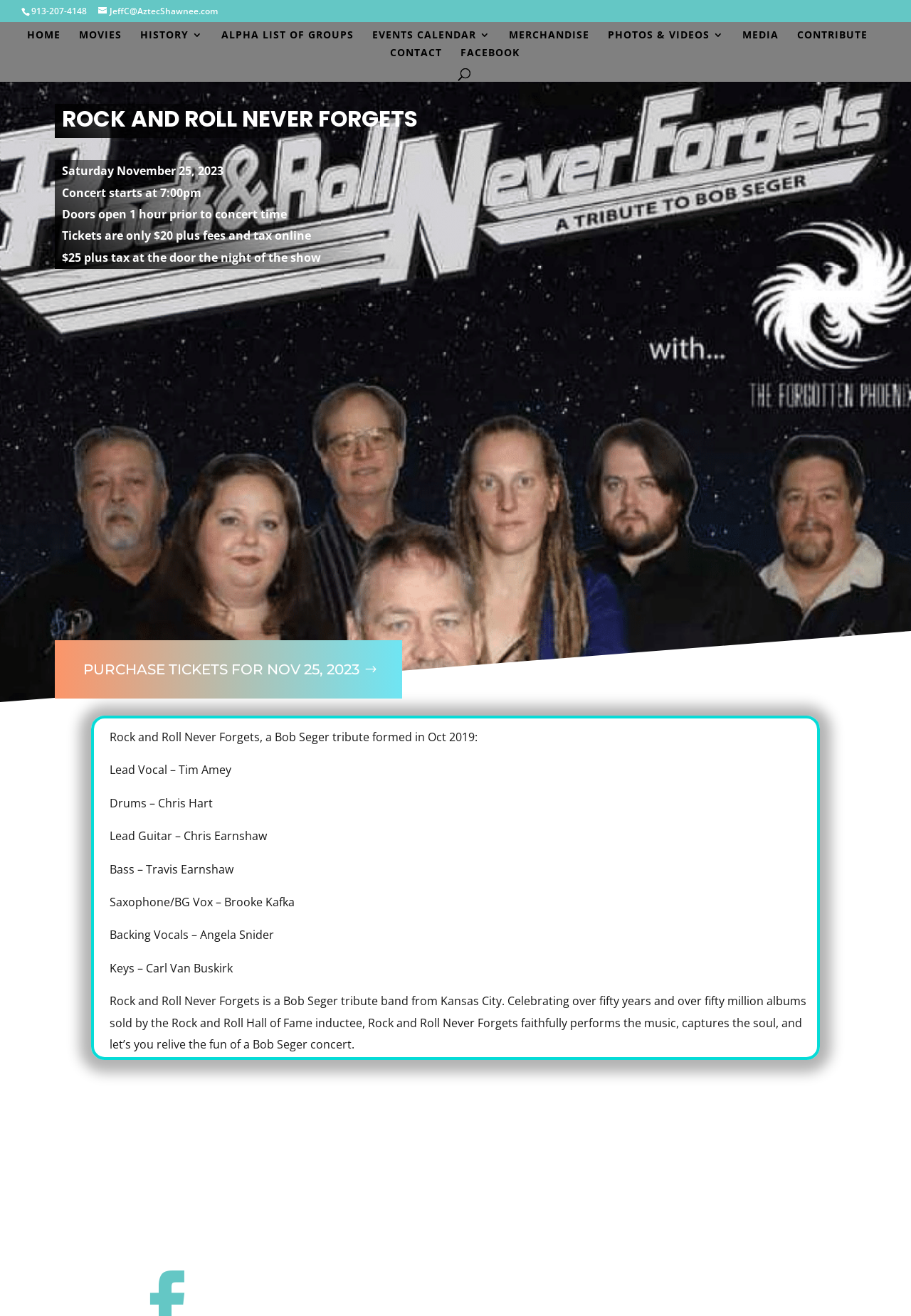Using the elements shown in the image, answer the question comprehensively: What is the name of the social media platform linked on the webpage?

The name of the social media platform can be found in the link element with the bounding box coordinates [0.505, 0.036, 0.57, 0.05], which is part of the section with links to various pages and social media platforms.